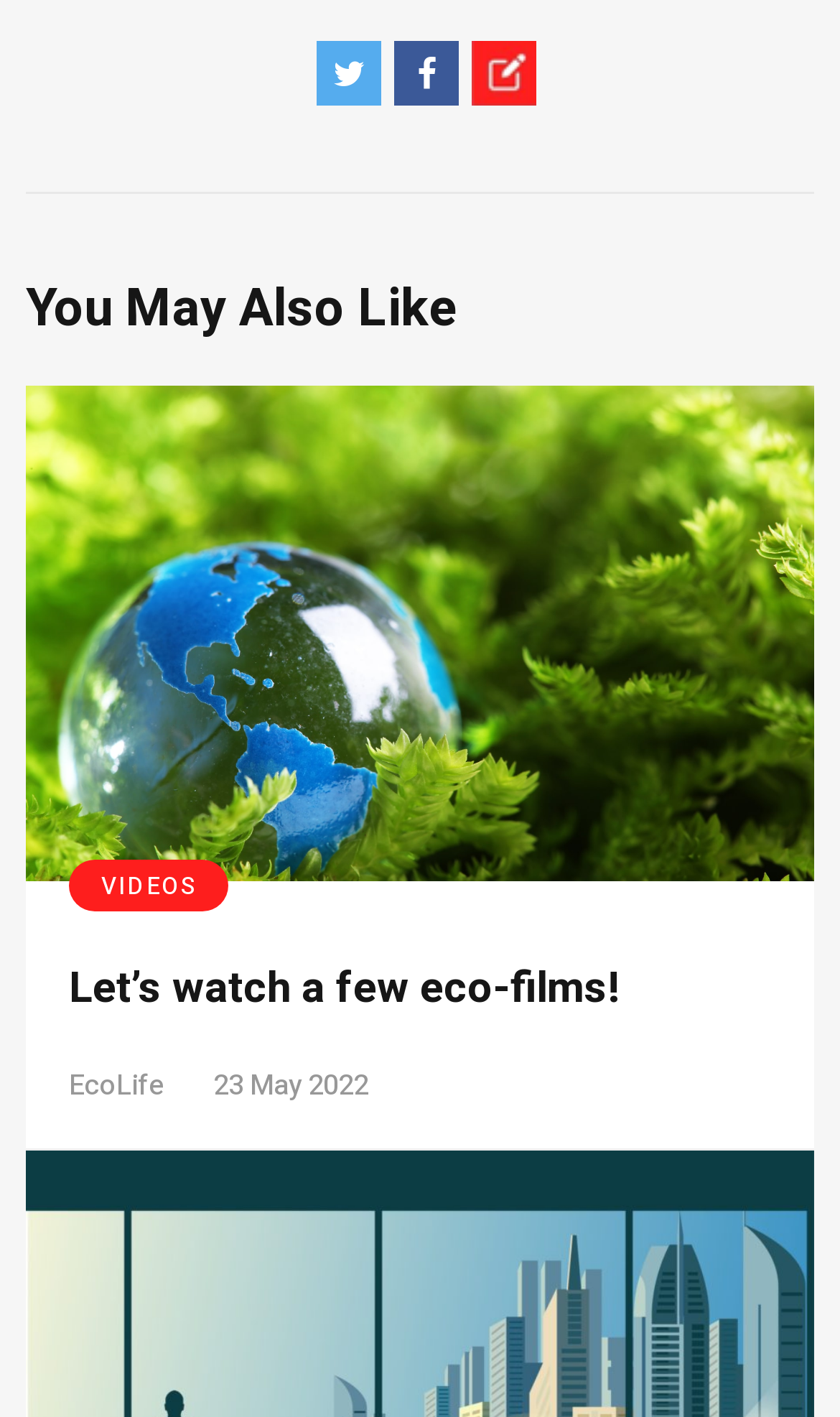What is the title of the first article?
Can you offer a detailed and complete answer to this question?

I looked at the webpage and found the first article, which has an image and a link with the title 'Let’s watch a few eco-films!'. This is the title of the first article.